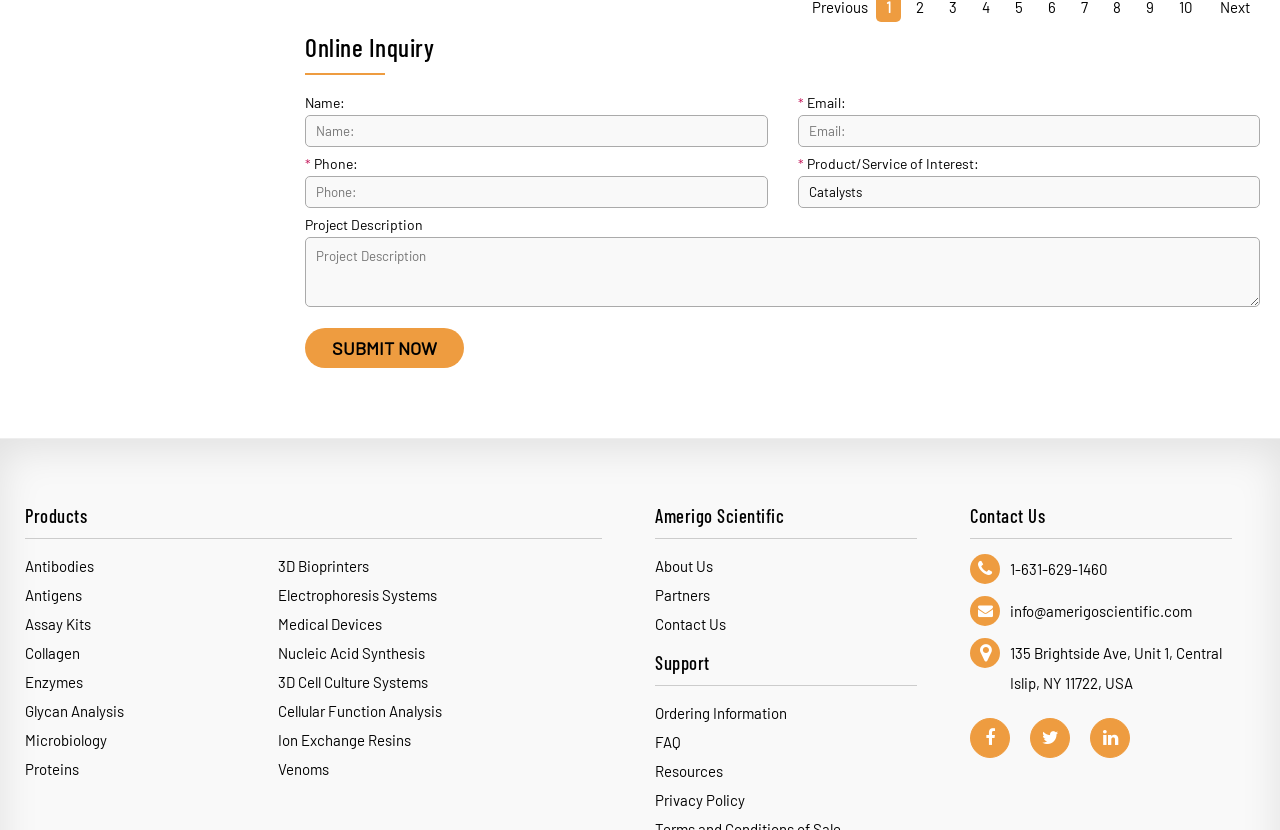What type of products does Amerigo Scientific offer?
Using the image as a reference, give an elaborate response to the question.

Amerigo Scientific offers various scientific products, as evident from the links on the left side of the webpage, which include Antibodies, Antigens, Assay Kits, Collagen, Enzymes, and more. These products are likely related to scientific research and experimentation.